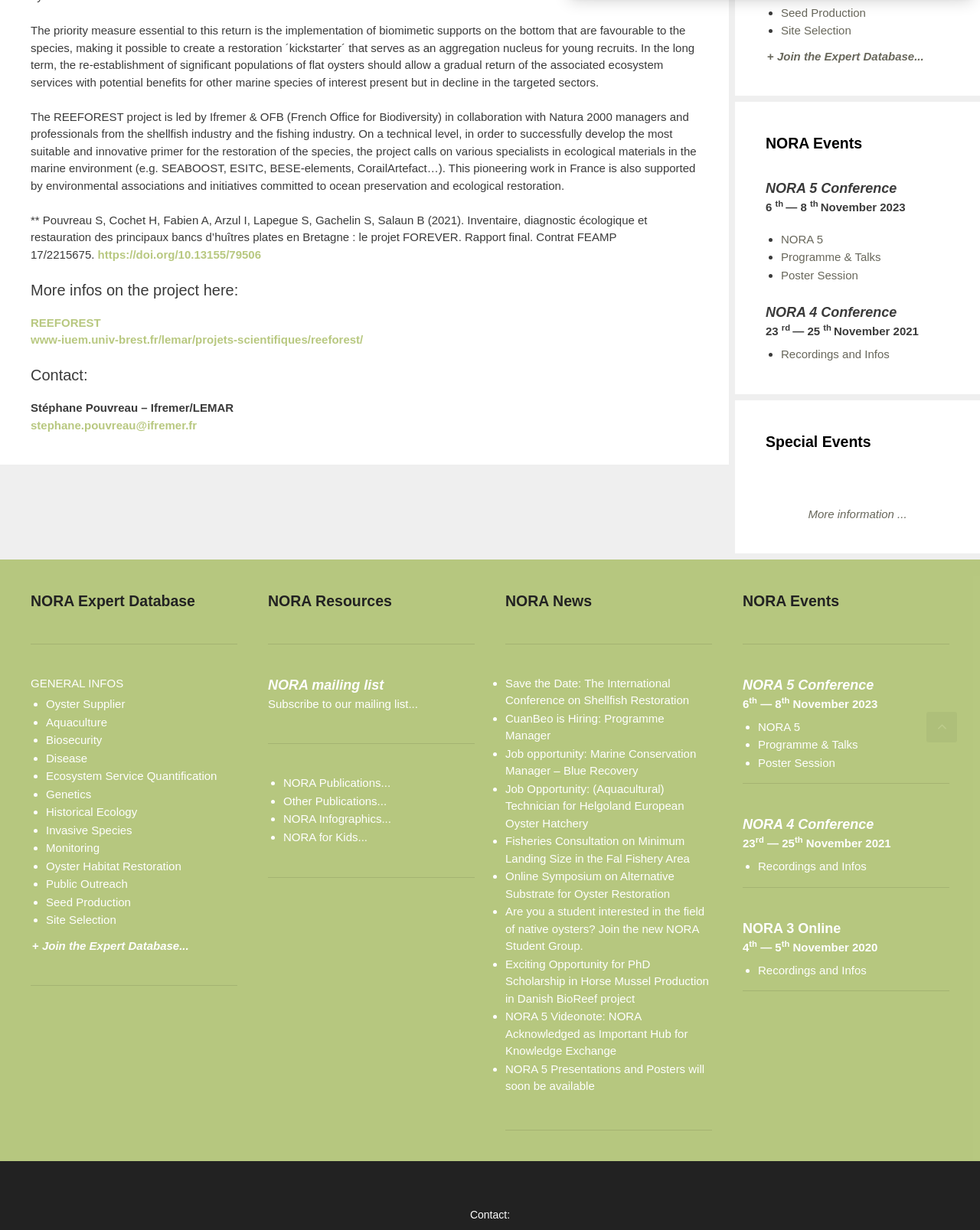Please look at the image and answer the question with a detailed explanation: What is the purpose of the REEFOREST project?

The purpose of the project is mentioned in the first paragraph, which states 'The priority measure essential to this return is the implementation of biomimetic supports on the bottom that are favourable to the species, making it possible to create a restoration ´kickstarter´ that serves as an aggregation nucleus for young recruits.' This implies that the project aims to restore flat oysters.